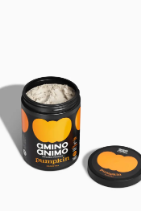Use the details in the image to answer the question thoroughly: 
What is the purpose of the protein powder?

The question asks about the purpose of the protein powder. Although the caption mentions that the product contributes to weight loss, it also emphasizes its role in providing prolonged satiety and being a nutritious supplement option. However, based on the caption, weight loss is one of the primary benefits of the product.